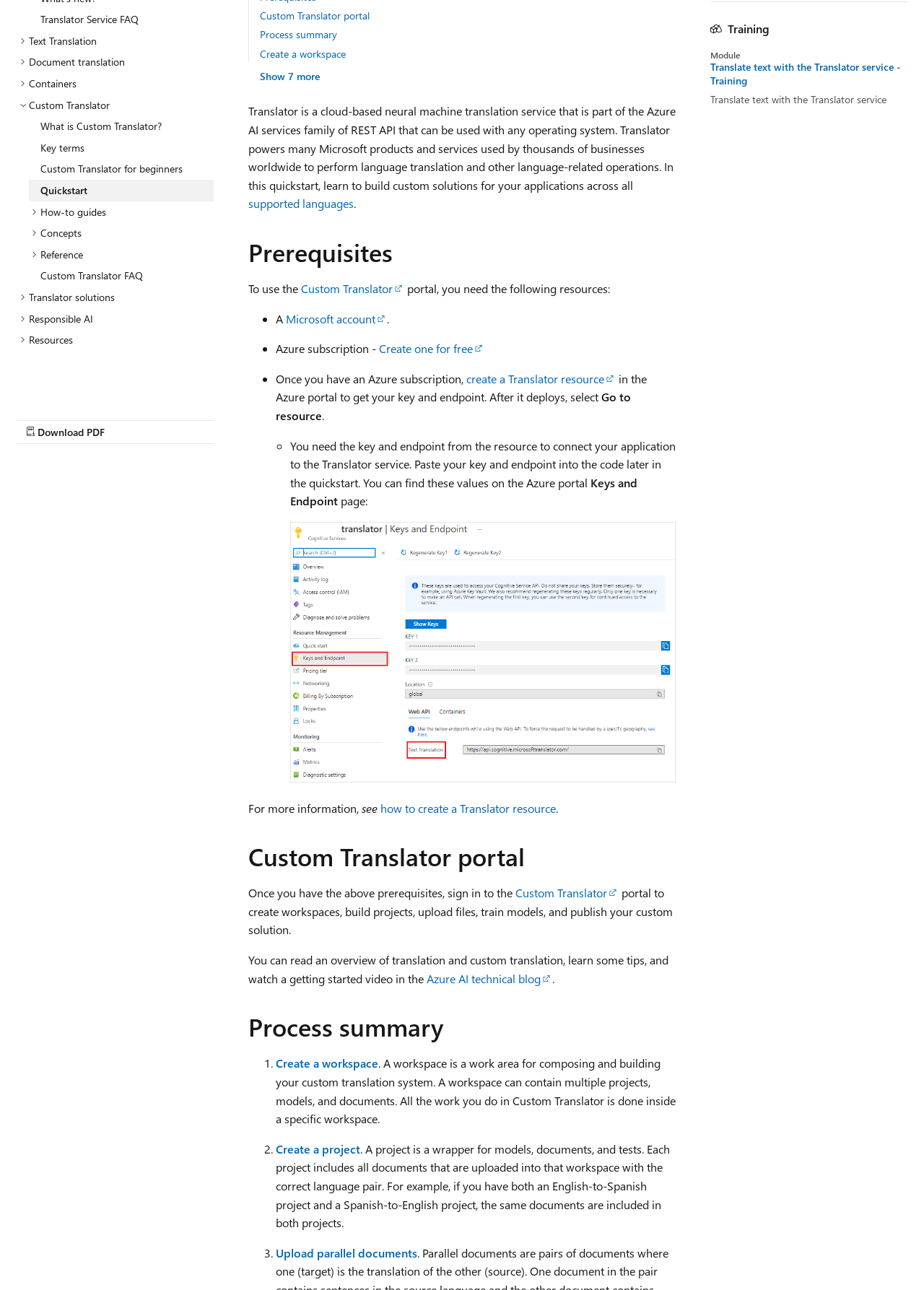Provide the bounding box coordinates of the UI element this sentence describes: "Roland".

None